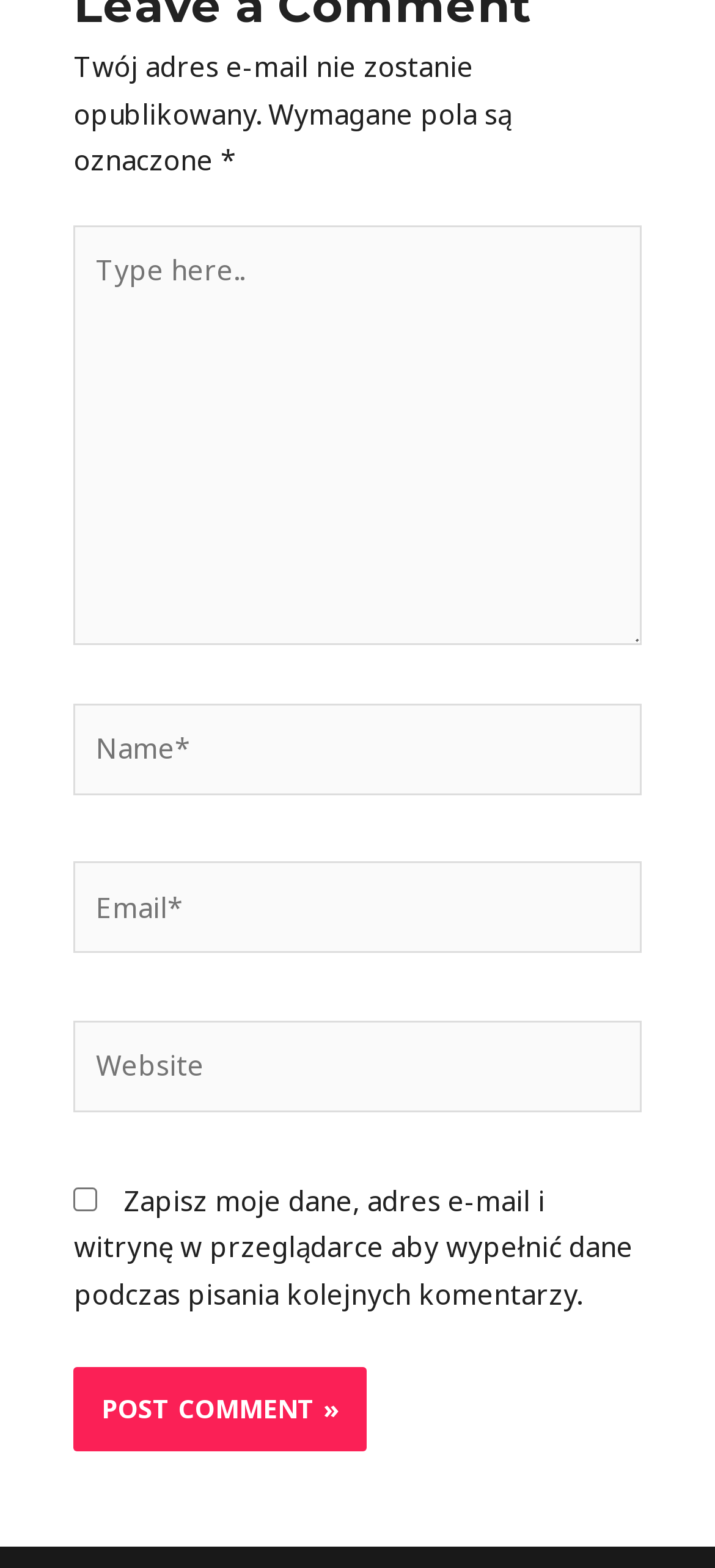What is the text on the button?
Using the image, elaborate on the answer with as much detail as possible.

The button has a StaticText element with the text 'POST COMMENT »' which indicates that the text on the button is 'Post Comment »'.